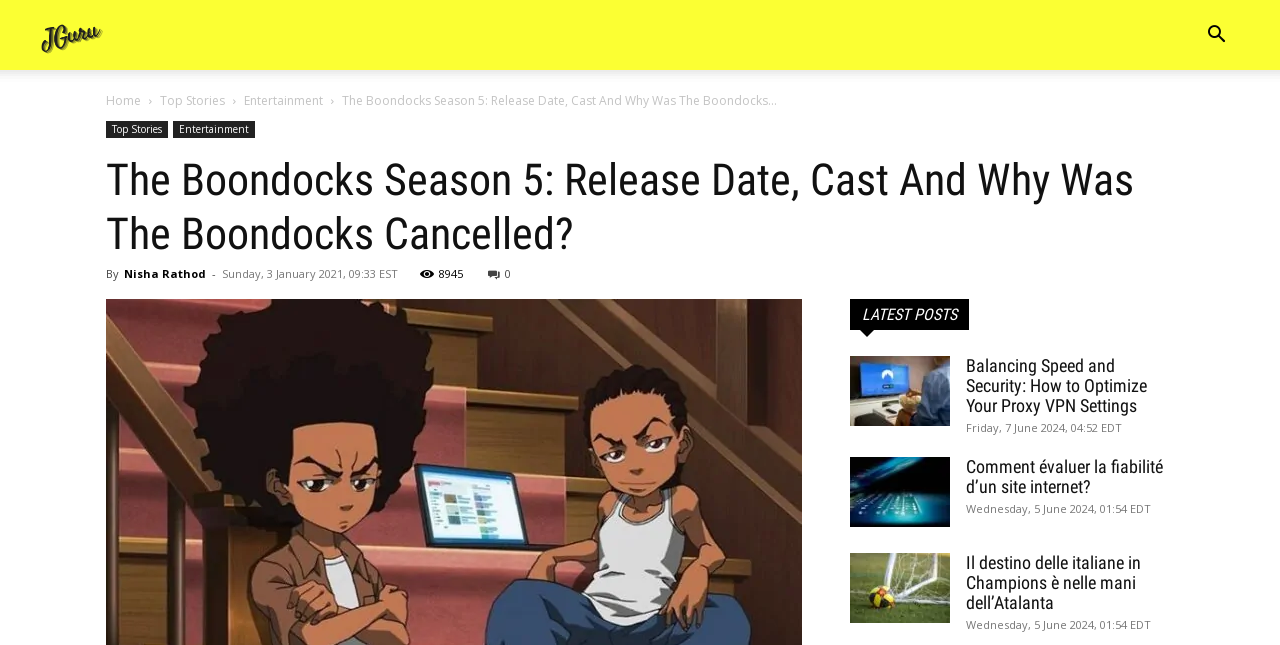Give a comprehensive overview of the webpage, including key elements.

This webpage is about The Boondocks Season 5, with a focus on its release date, cast, and cancellation. At the top, there is a search button and a logo with the text "JGuru" next to it. Below the logo, there are several links, including "Home", "Top Stories", and "Entertainment". 

The main content of the webpage is a header section that displays the title "The Boondocks Season 5: Release Date, Cast And Why Was The Boondocks Cancelled?" in a large font. Below the title, there is information about the author, "Nisha Rathod", and the publication date, "Sunday, 3 January 2021, 09:33 EST". 

On the right side of the webpage, there is a section labeled "LATEST POSTS" that lists several articles. Each article has a heading, a link, and an image. The articles are arranged vertically, with the most recent one at the top. The articles' topics vary, including technology, internet security, and sports. Each article also displays the publication date and time.